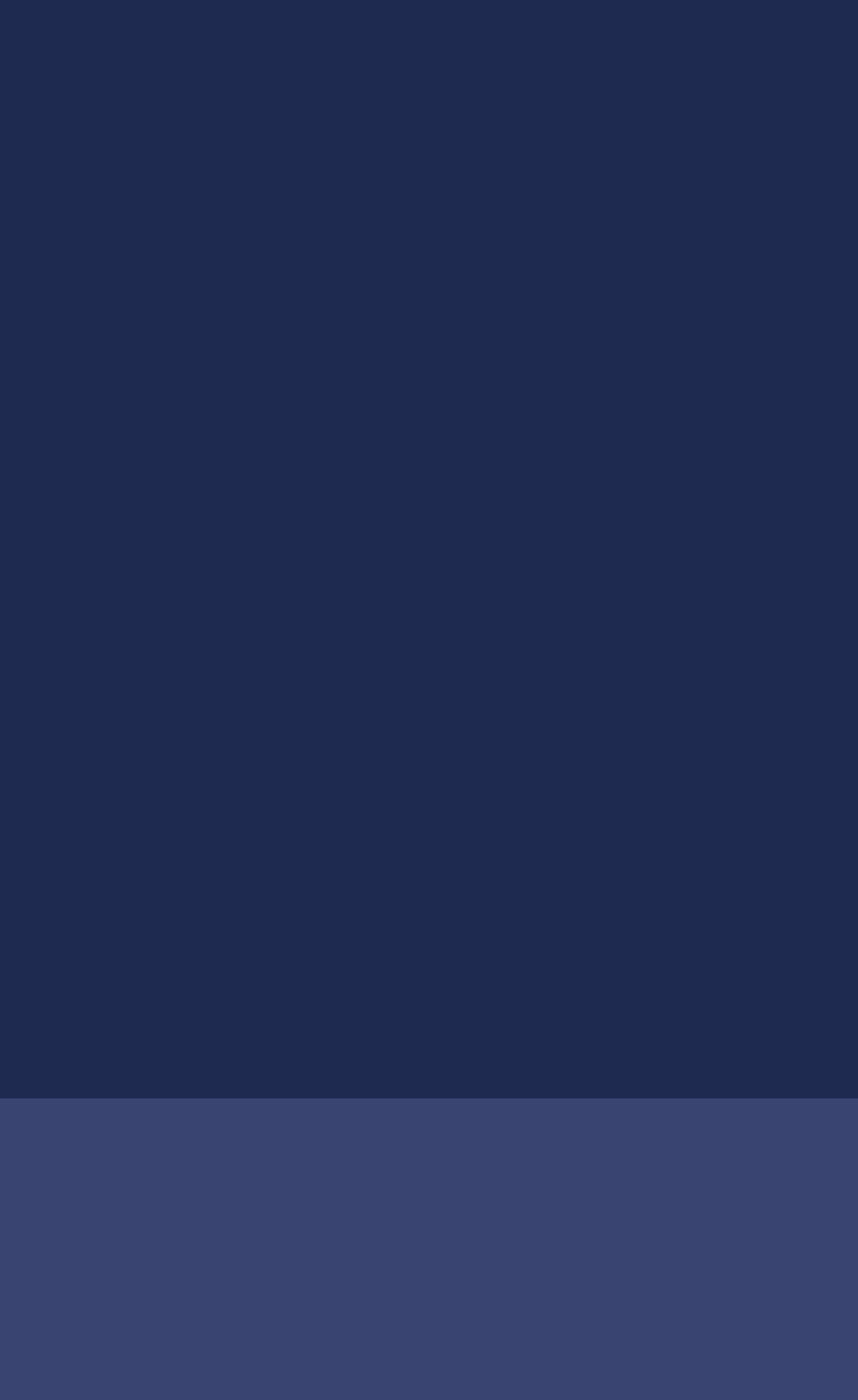Locate the bounding box coordinates of the element that should be clicked to fulfill the instruction: "Get in touch".

[0.36, 0.687, 0.64, 0.728]